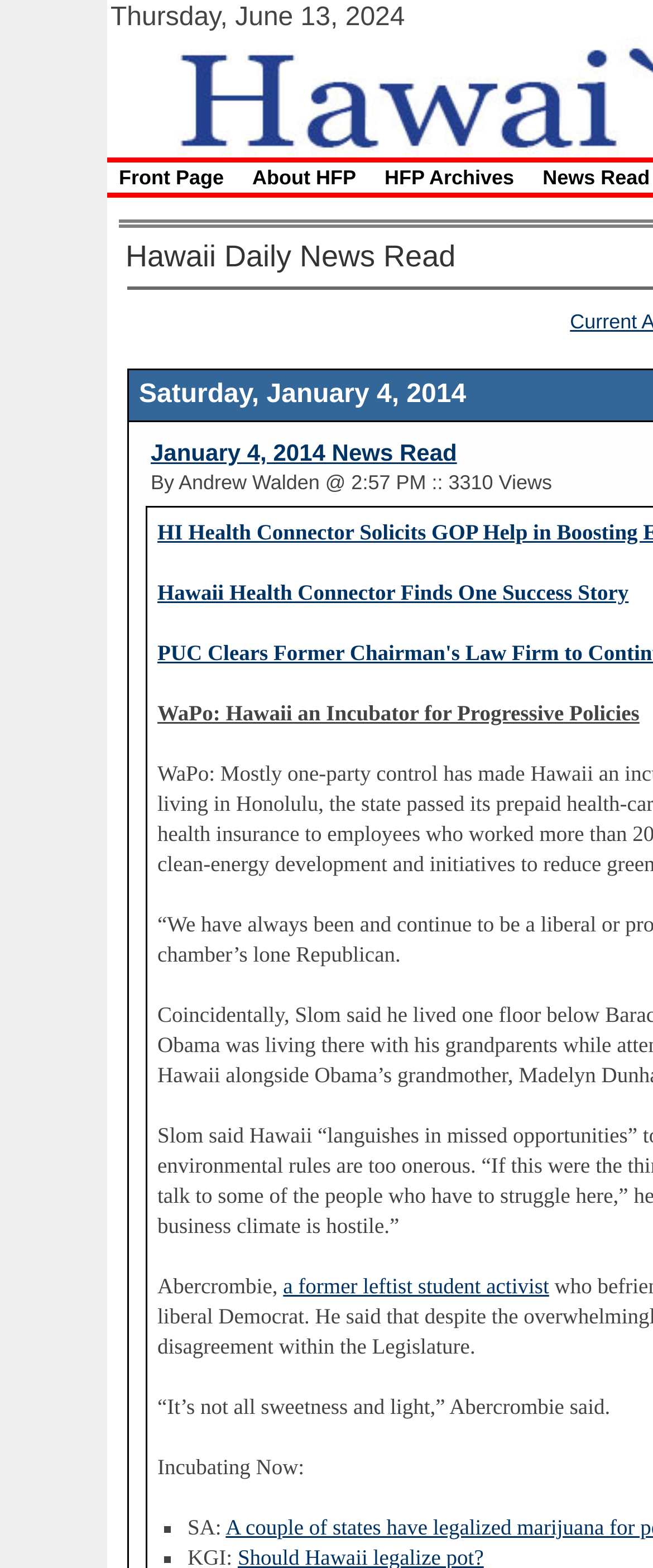What is the date mentioned at the top?
Answer with a single word or short phrase according to what you see in the image.

Thursday, June 13, 2024